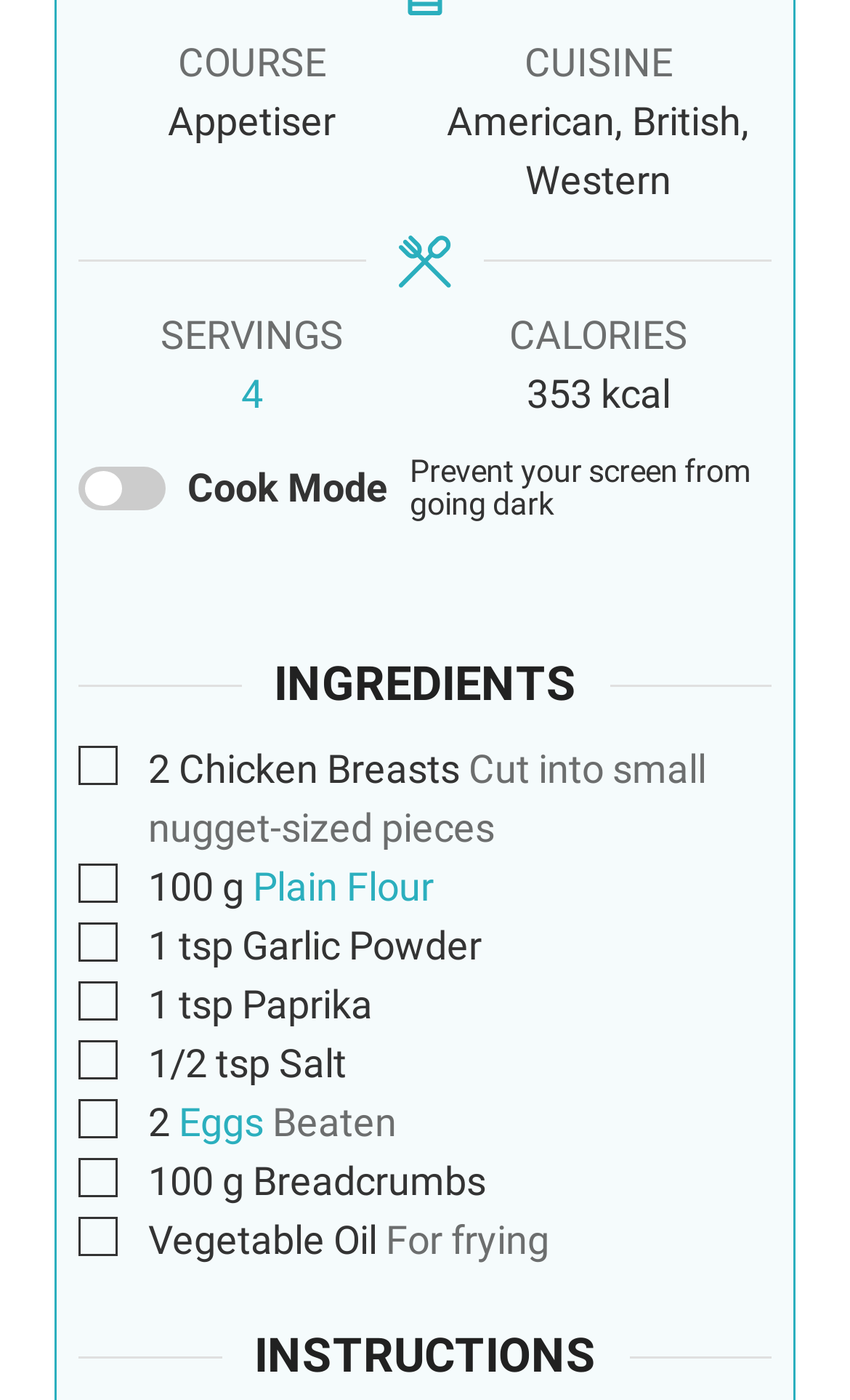By analyzing the image, answer the following question with a detailed response: How many calories are in this recipe?

I found the answer by looking at the 'CALORIES' section of the webpage, which displays '353' as the calorie count, followed by the unit 'kcal'.